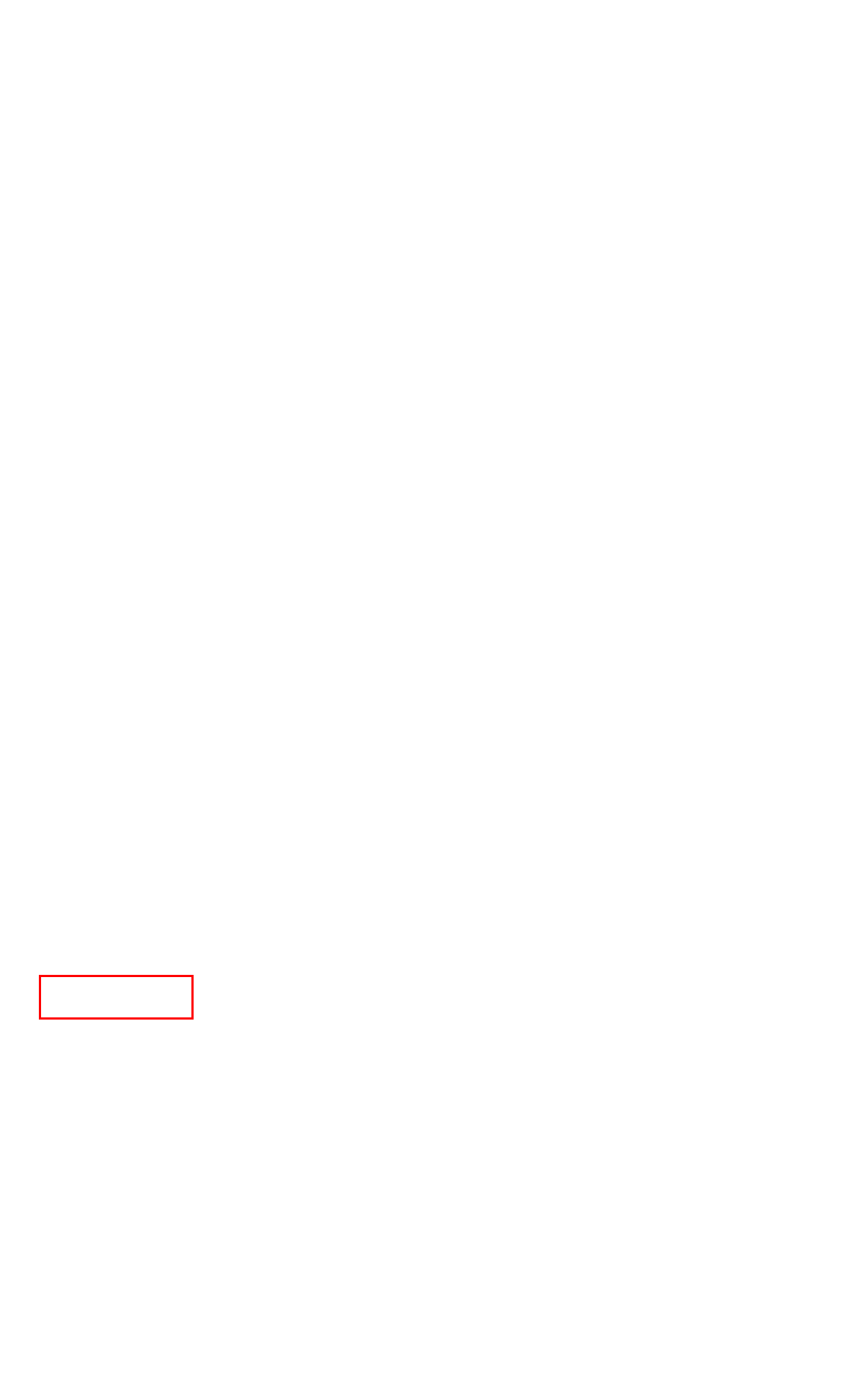You have a screenshot showing a webpage with a red bounding box highlighting an element. Choose the webpage description that best fits the new webpage after clicking the highlighted element. The descriptions are:
A. About Us - We transform with purpose - Ideabay.ai
B. Industries - We transform with purpose - Ideabay.ai
C. Research - We transform with purpose - Ideabay.ai
D. Blog - We transform with purpose - Ideabay.ai
E. Sustainability - We transform with purpose - Ideabay.ai
F. Experience - We transform with purpose - Ideabay.ai
G. Privacy policy - We transform with purpose - Ideabay.ai
H. Strategy - We transform with purpose - Ideabay.ai

A